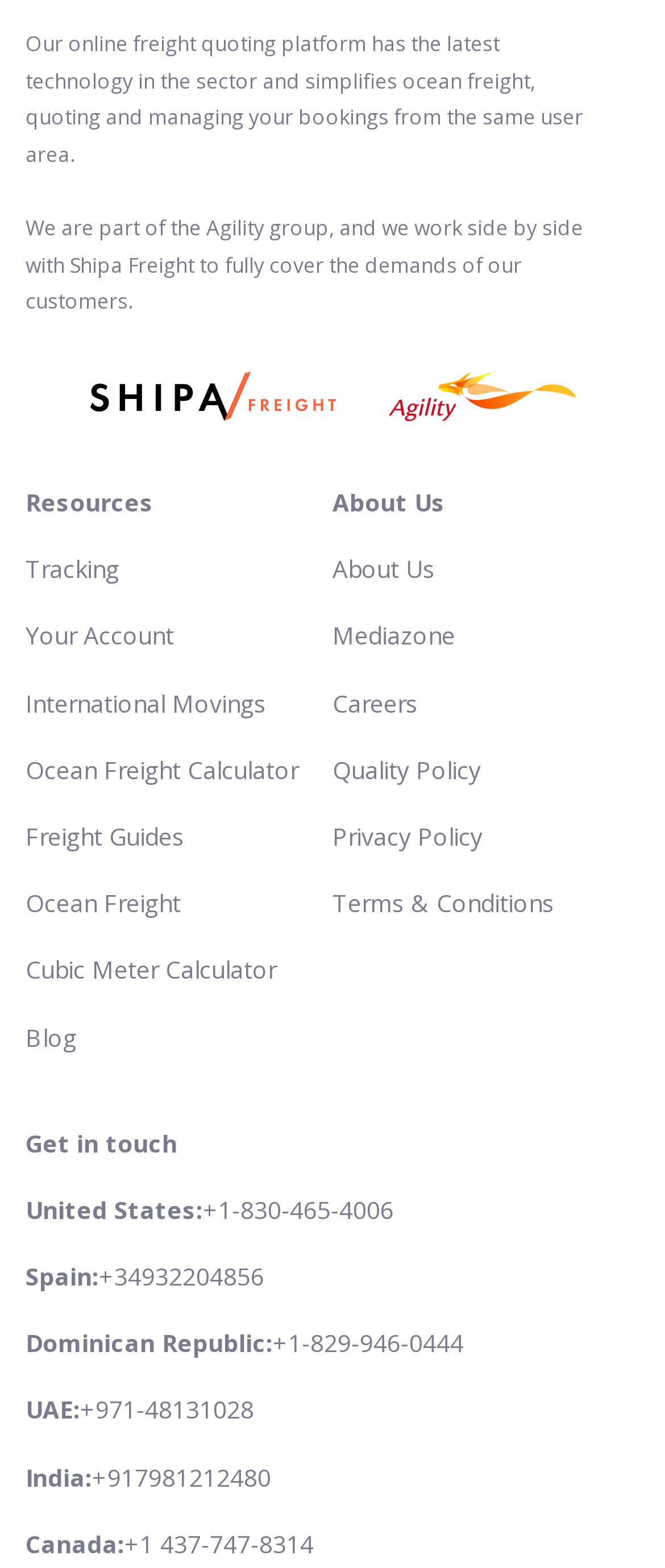By analyzing the image, answer the following question with a detailed response: What is the name of the freight quoting platform?

I found the text 'Ship Container' on the webpage, which appears to be the name of the freight quoting platform mentioned in the description.